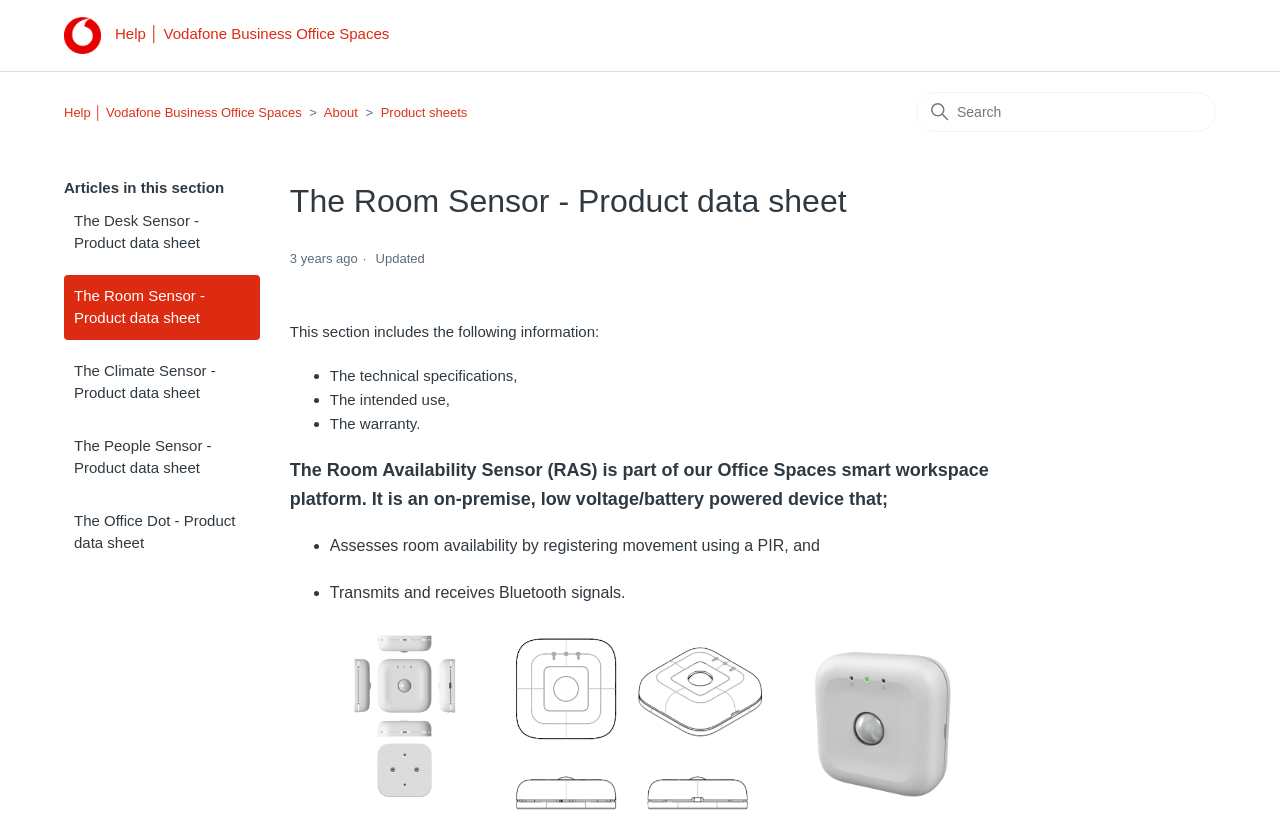How many links are available in the search results?
Carefully analyze the image and provide a thorough answer to the question.

I counted the number of links in the search results section, which starts from 'The Desk Sensor - Product data sheet' and ends at 'The Office Dot - Product data sheet'. There are 5 links in total.